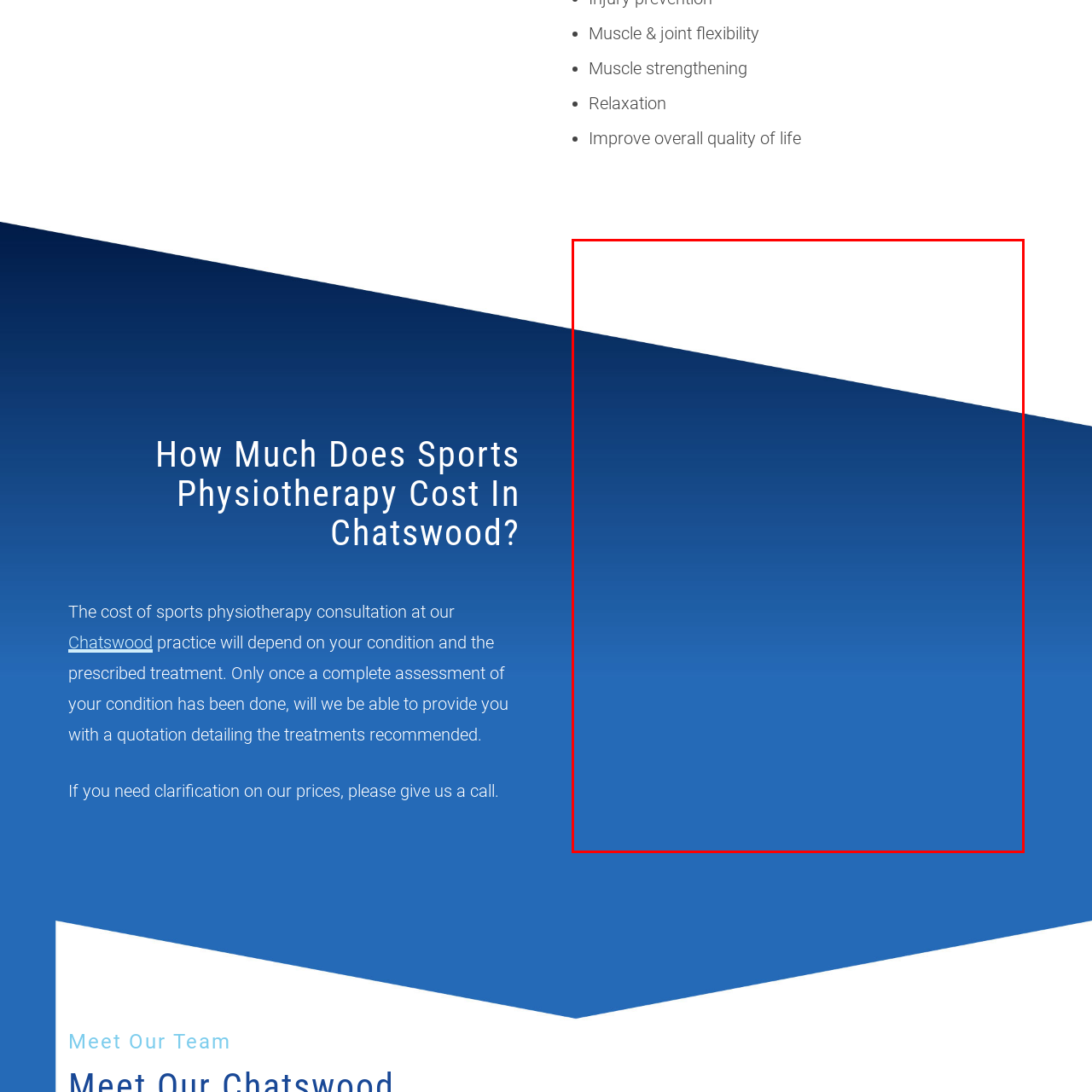What is the theme of the design?  
Focus on the image bordered by the red line and provide a detailed answer that is thoroughly based on the image's contents.

The theme of the design is sports physiotherapy because the caption explicitly states that the design element complements the theme of sports physiotherapy, specifically referencing the practice in Chatswood.